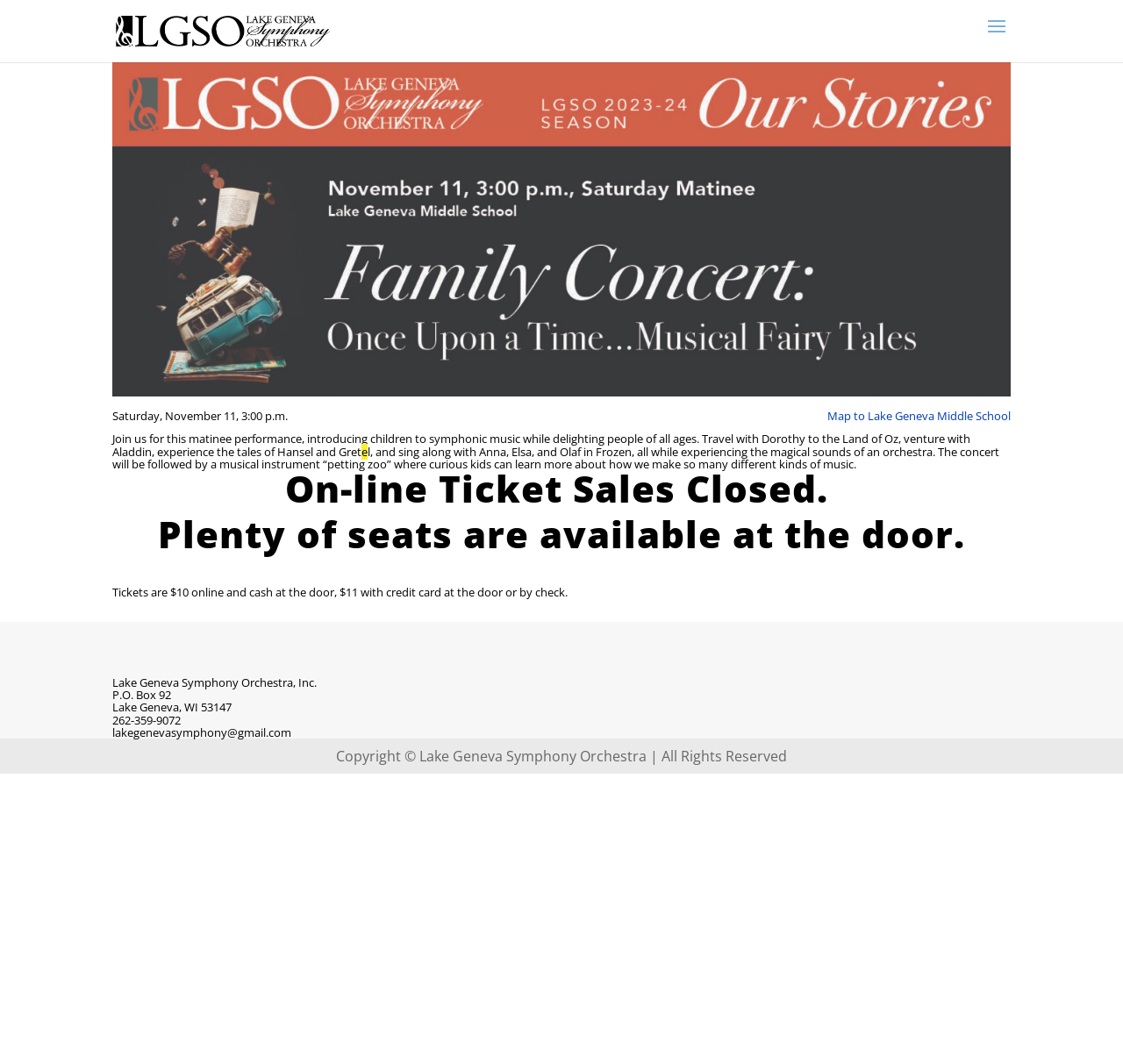Reply to the question with a single word or phrase:
What is the organization behind the concert?

Lake Geneva Symphony Orchestra